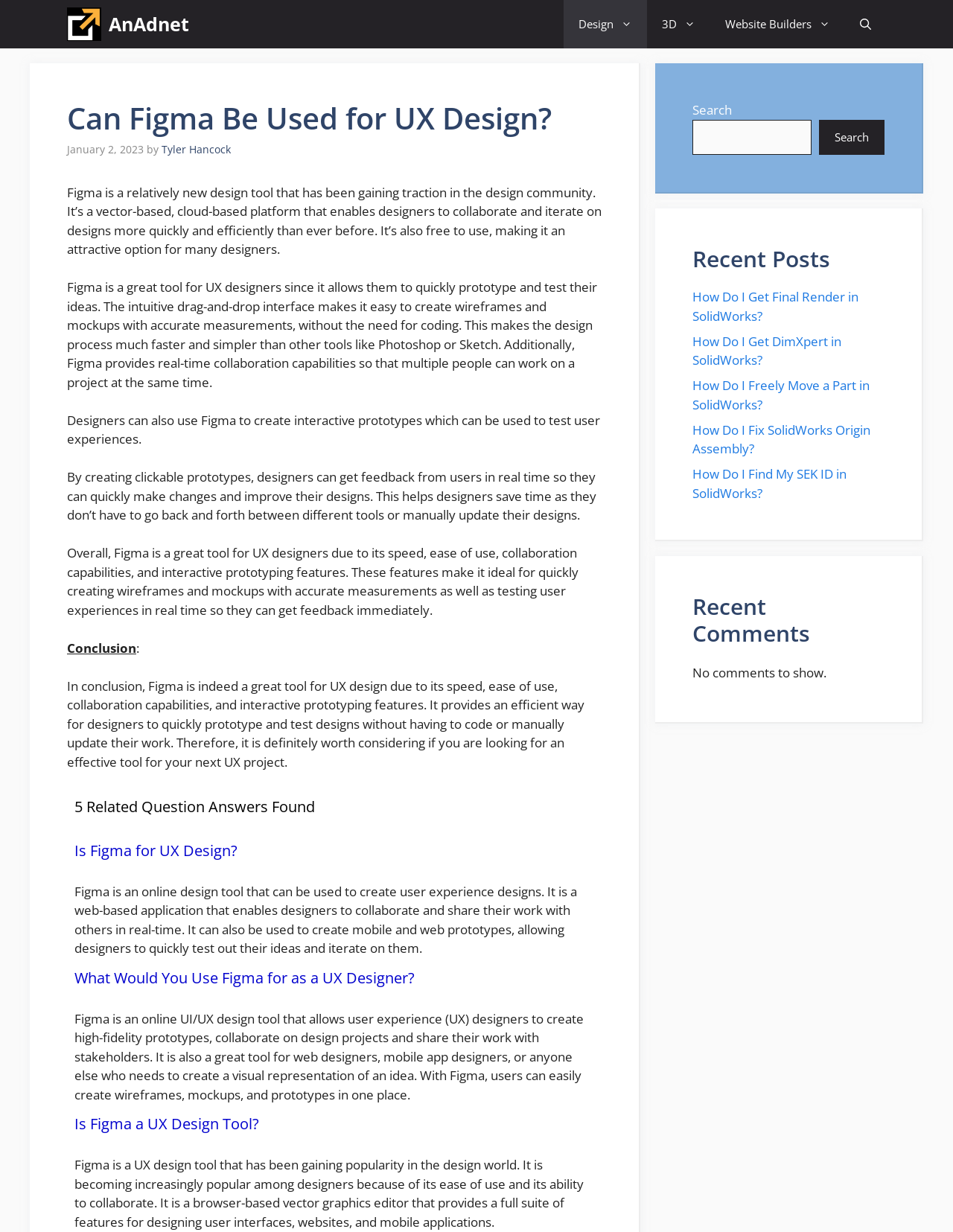Could you provide the bounding box coordinates for the portion of the screen to click to complete this instruction: "Click on the 'Design' link"?

[0.591, 0.0, 0.679, 0.039]